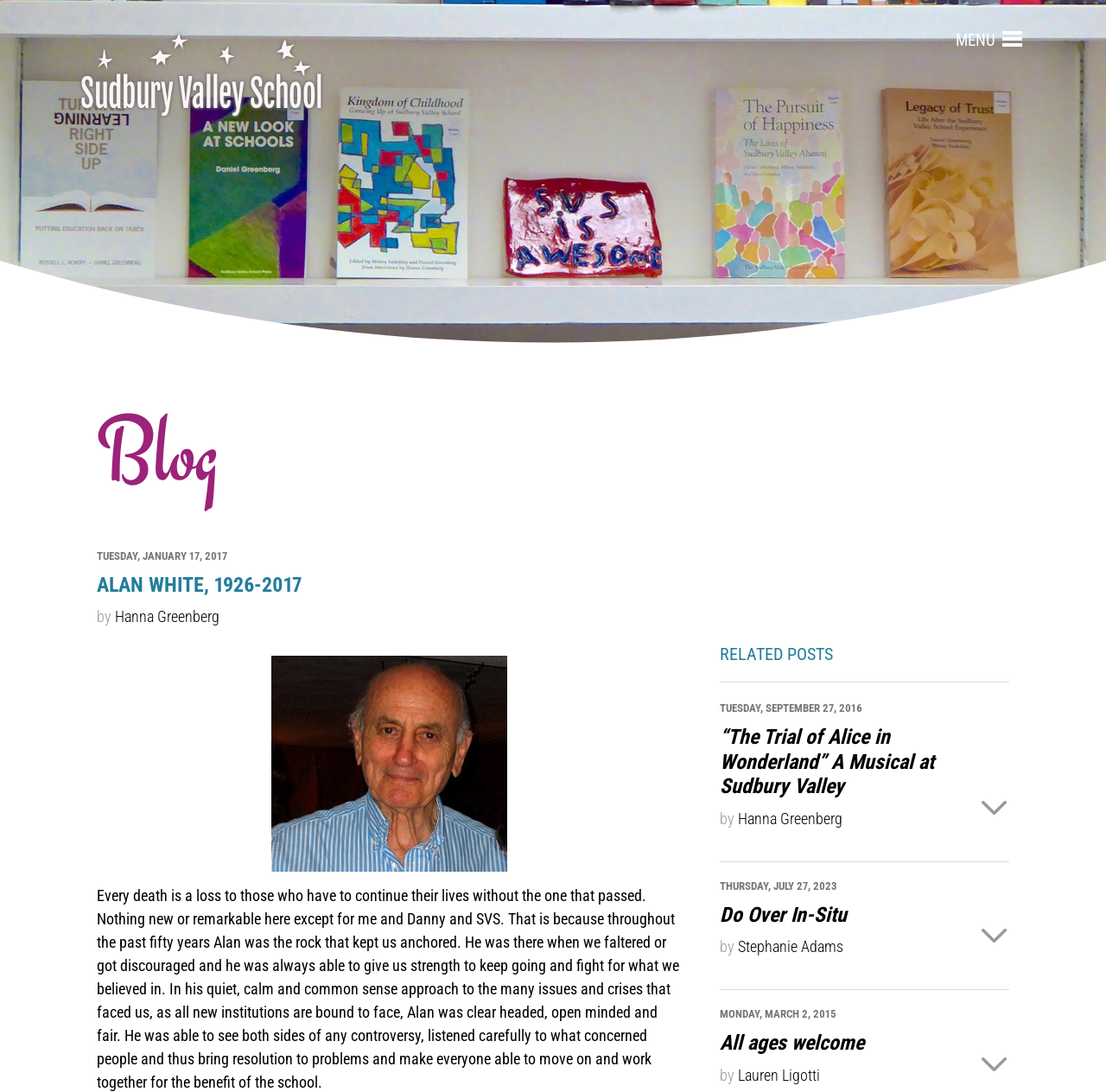Who wrote the blog post 'ALAN WHITE, 1926-2017'?
Answer with a single word or phrase, using the screenshot for reference.

Hanna Greenberg